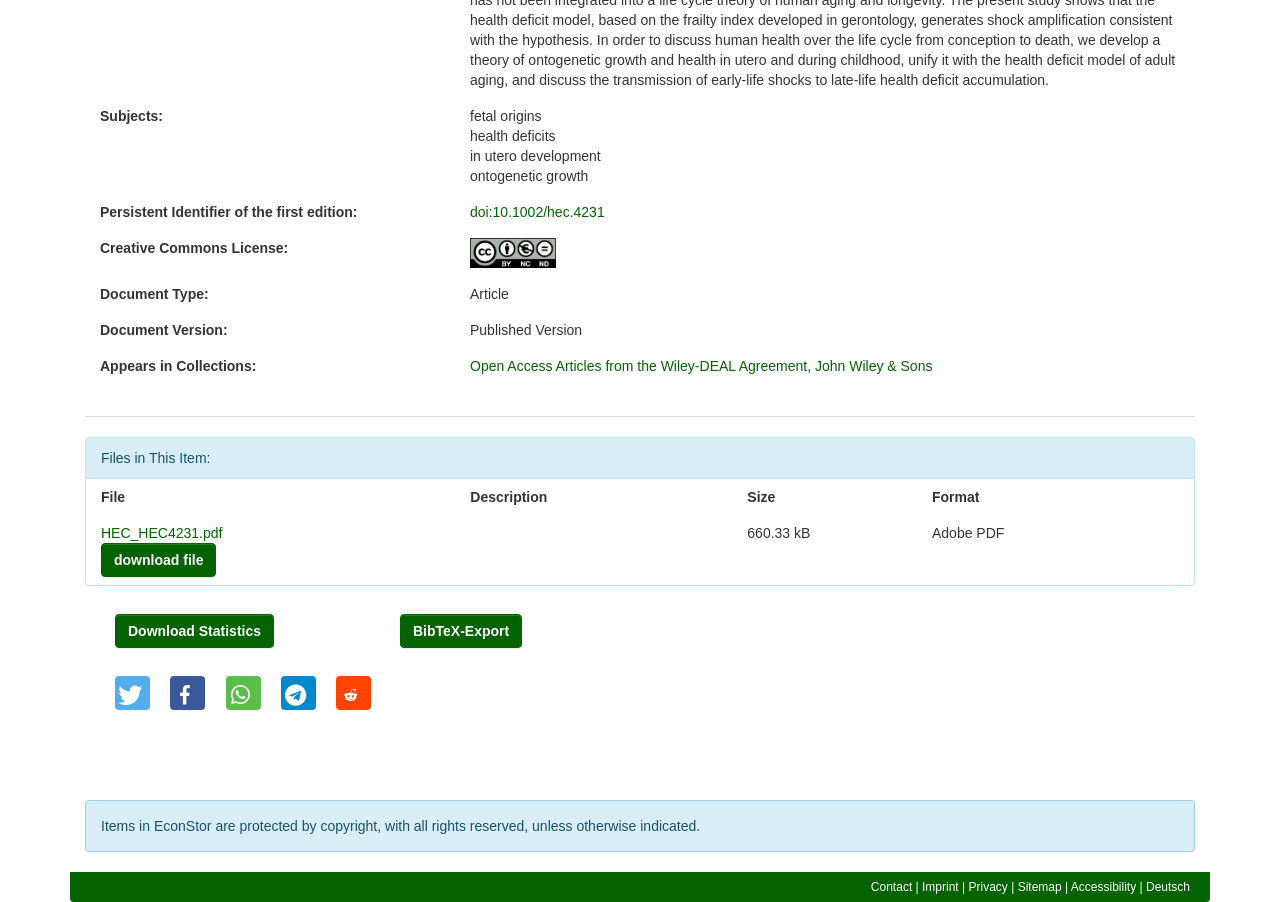Extract the bounding box coordinates for the HTML element that matches this description: "download file". The coordinates should be four float numbers between 0 and 1, i.e., [left, top, right, bottom].

[0.079, 0.602, 0.169, 0.64]